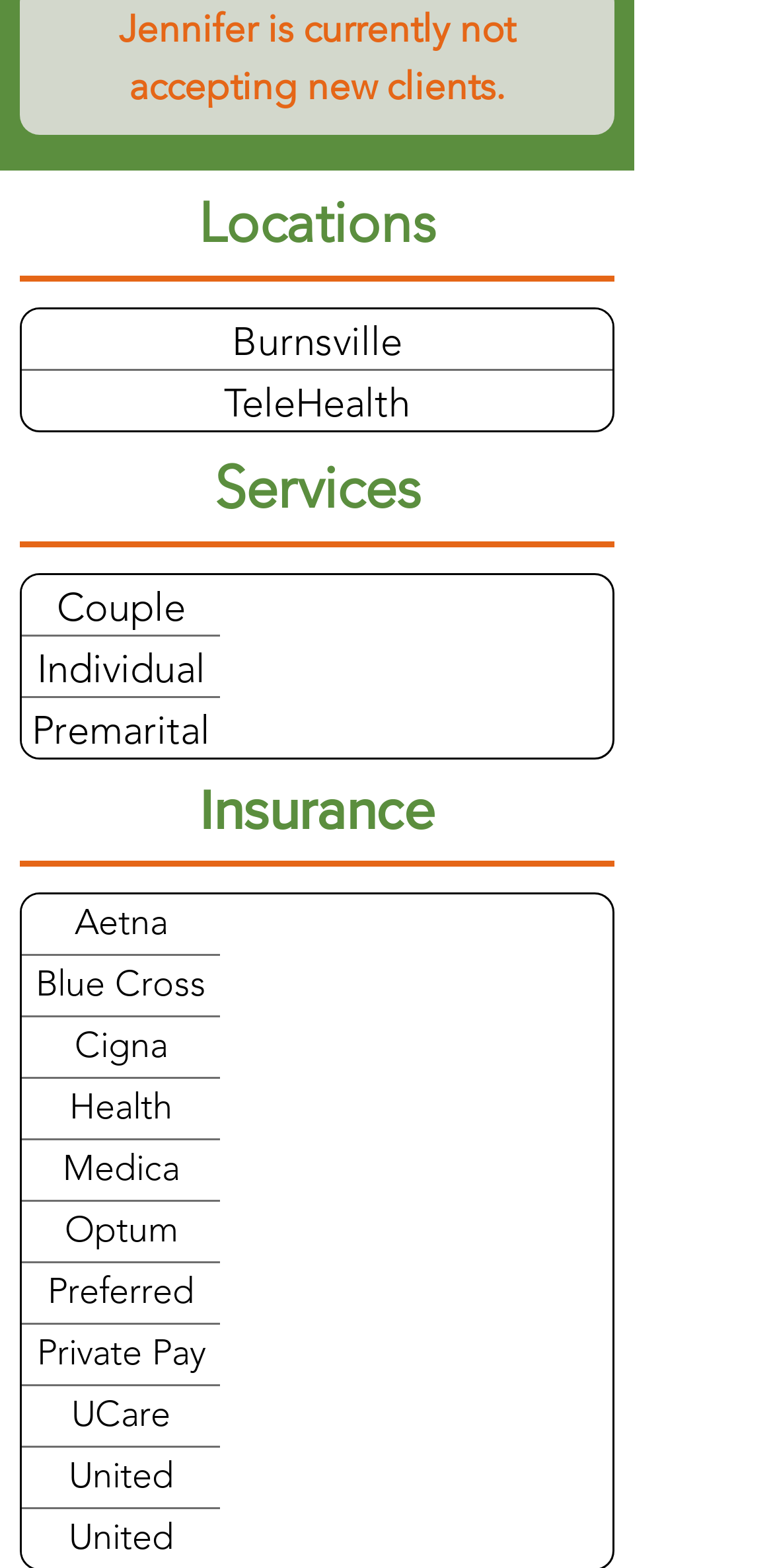Locate the bounding box coordinates of the element to click to perform the following action: 'Learn about Couple Therapy'. The coordinates should be given as four float values between 0 and 1, in the form of [left, top, right, bottom].

[0.028, 0.367, 0.285, 0.405]